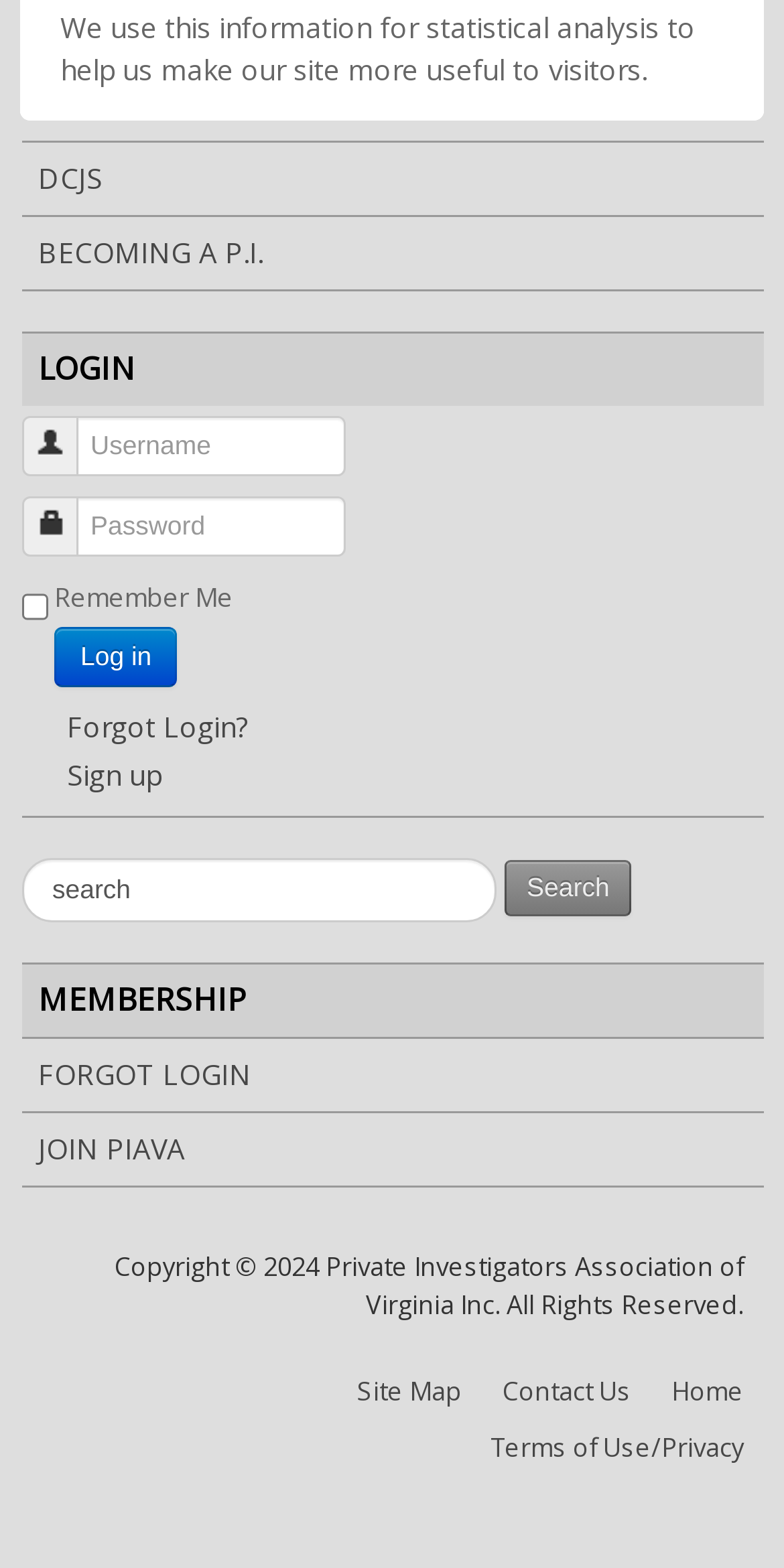What is the text of the link below the 'LOGIN' heading?
Please provide a single word or phrase based on the screenshot.

Forgot Login?